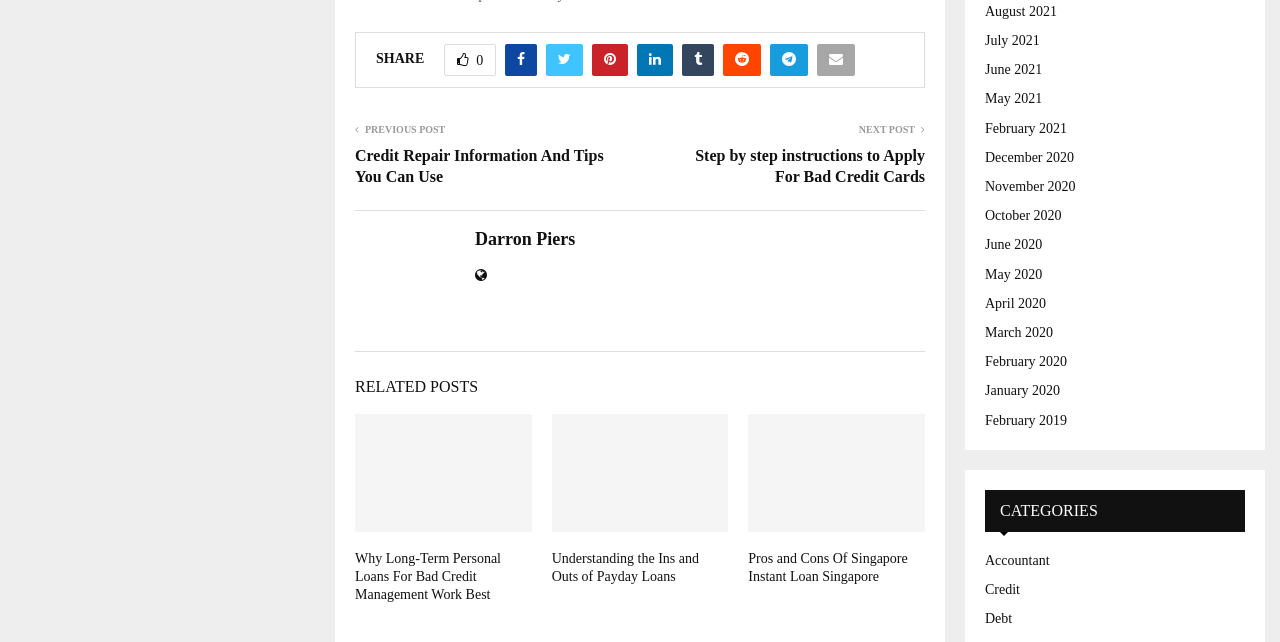Look at the image and give a detailed response to the following question: What is the title of the first related post?

I looked at the heading elements in the RELATED POSTS section and found the first one, which is a link with the text 'Why Long-Term Personal Loans For Bad Credit Management Work Best'.